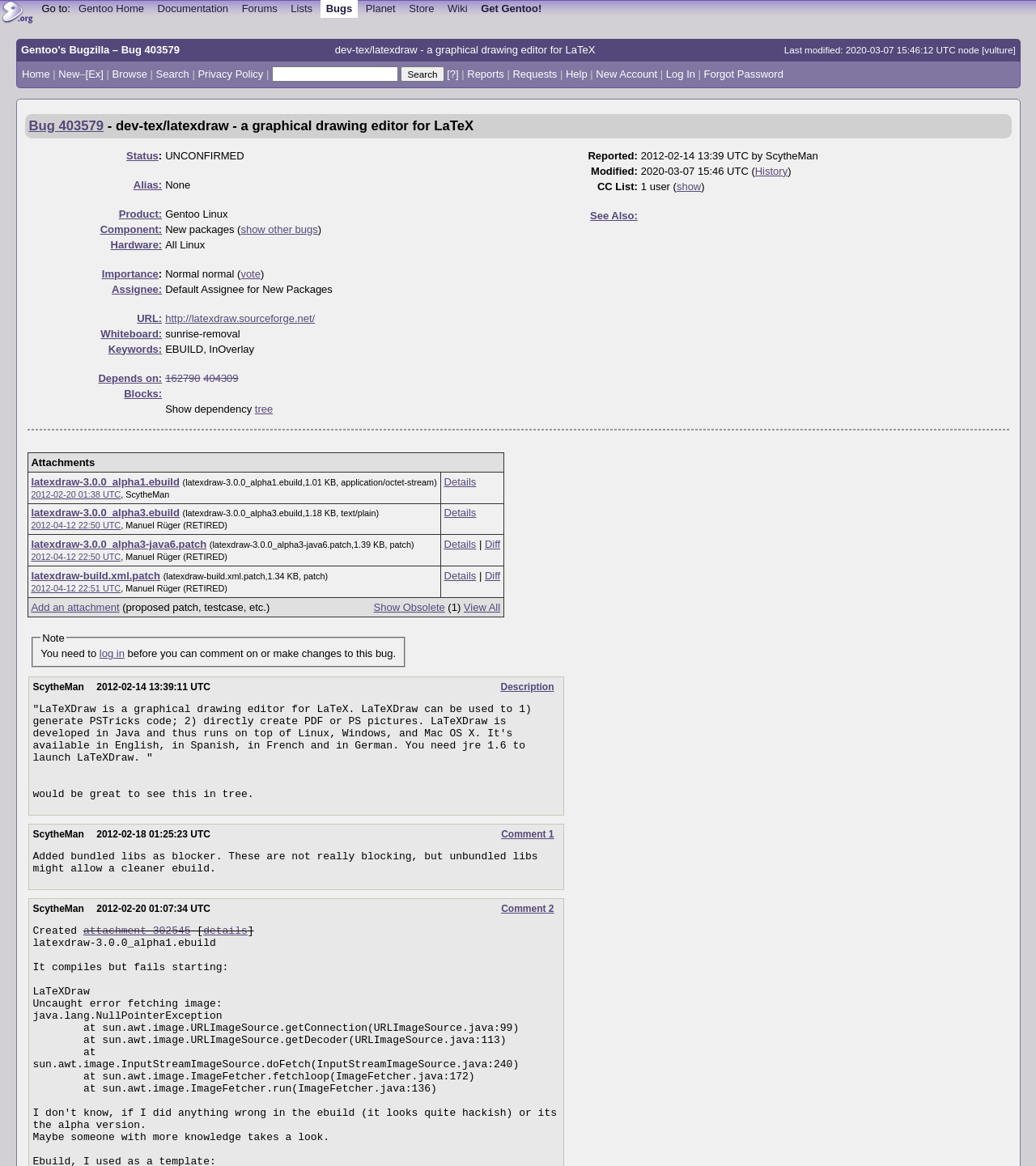What is the product associated with the bug 403579?
Based on the visual, give a brief answer using one word or a short phrase.

Gentoo Linux